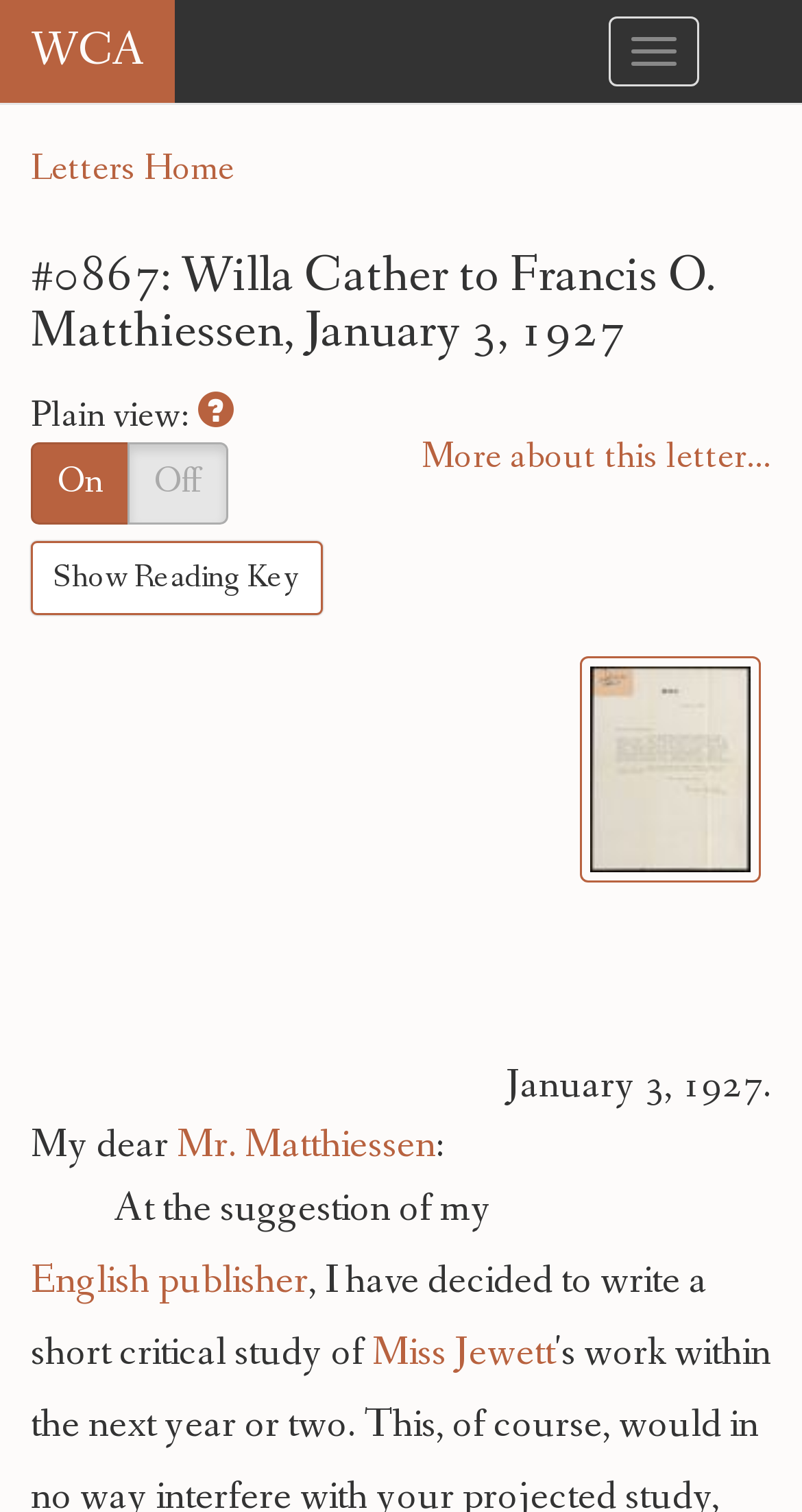Describe the webpage meticulously, covering all significant aspects.

The webpage is about a letter from Willa Cather to Francis O. Matthiessen, dated January 3, 1927. At the top, there is a navigation button labeled "Toggle navigation" and a link to the "WCA" (Willa Cather Archive). Below these elements, there is a link to "Letters Home" and a heading that describes the letter being displayed.

The main content of the page is divided into two sections. On the left, there is a column with several links and buttons. The first link is "More about this letter…", followed by a "Plain view:" label and two buttons labeled "On" and "Off". Below these elements, there is a button to "Show Reading Key".

On the right side of the page, there is a large section dedicated to the letter itself. The letter is displayed in a plain format, with the date "January 3, 1927" at the top. The text of the letter is divided into paragraphs, with the first line reading "My dear Mr. Matthiessen:". The letter continues with the author discussing their decision to write a critical study of Miss Jewett.

At the bottom of the page, there is a link to an image of the original page of the letter, which can be opened in a new window. The image is not displayed directly on the page, but rather as a link.